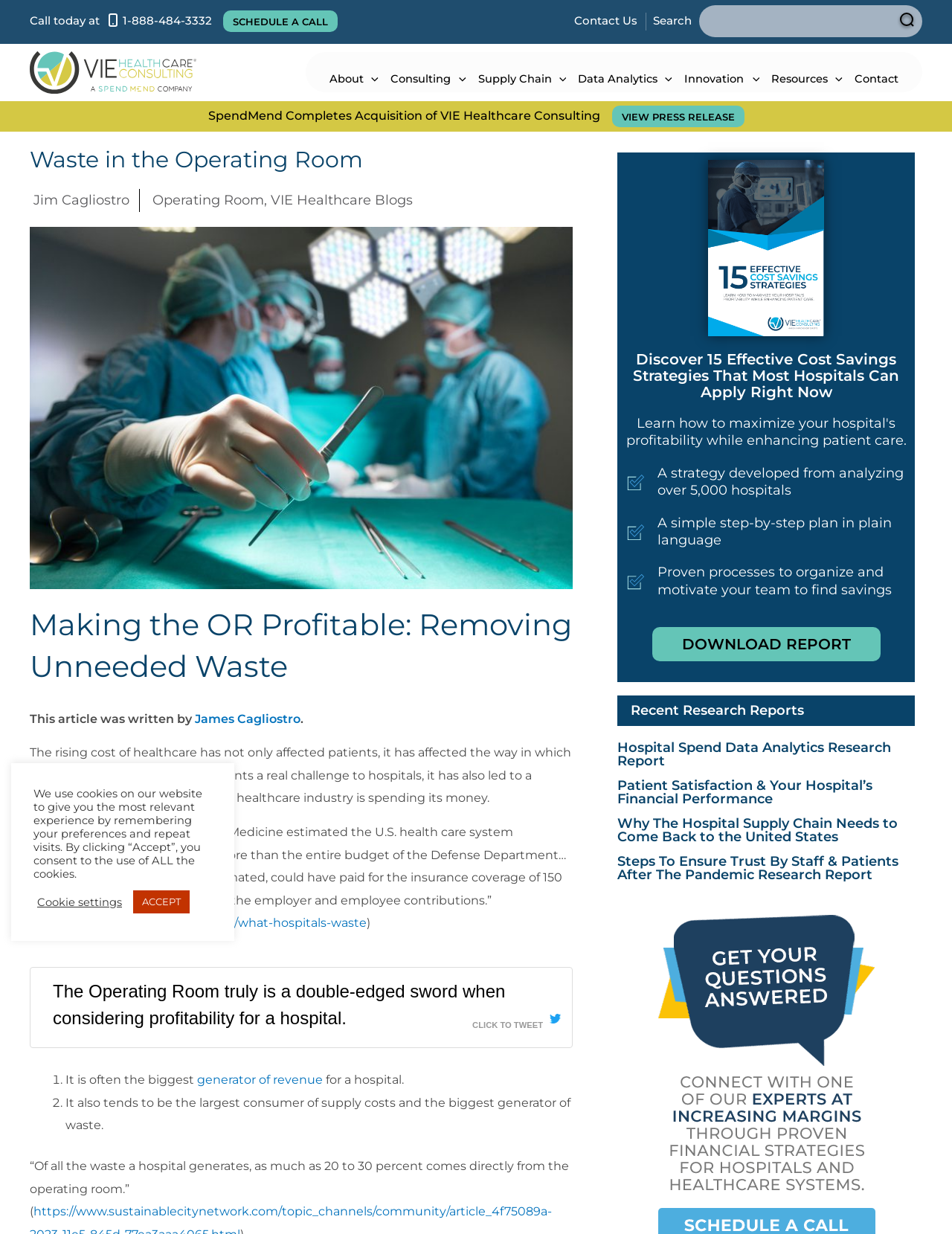Point out the bounding box coordinates of the section to click in order to follow this instruction: "View press release".

[0.643, 0.086, 0.782, 0.103]